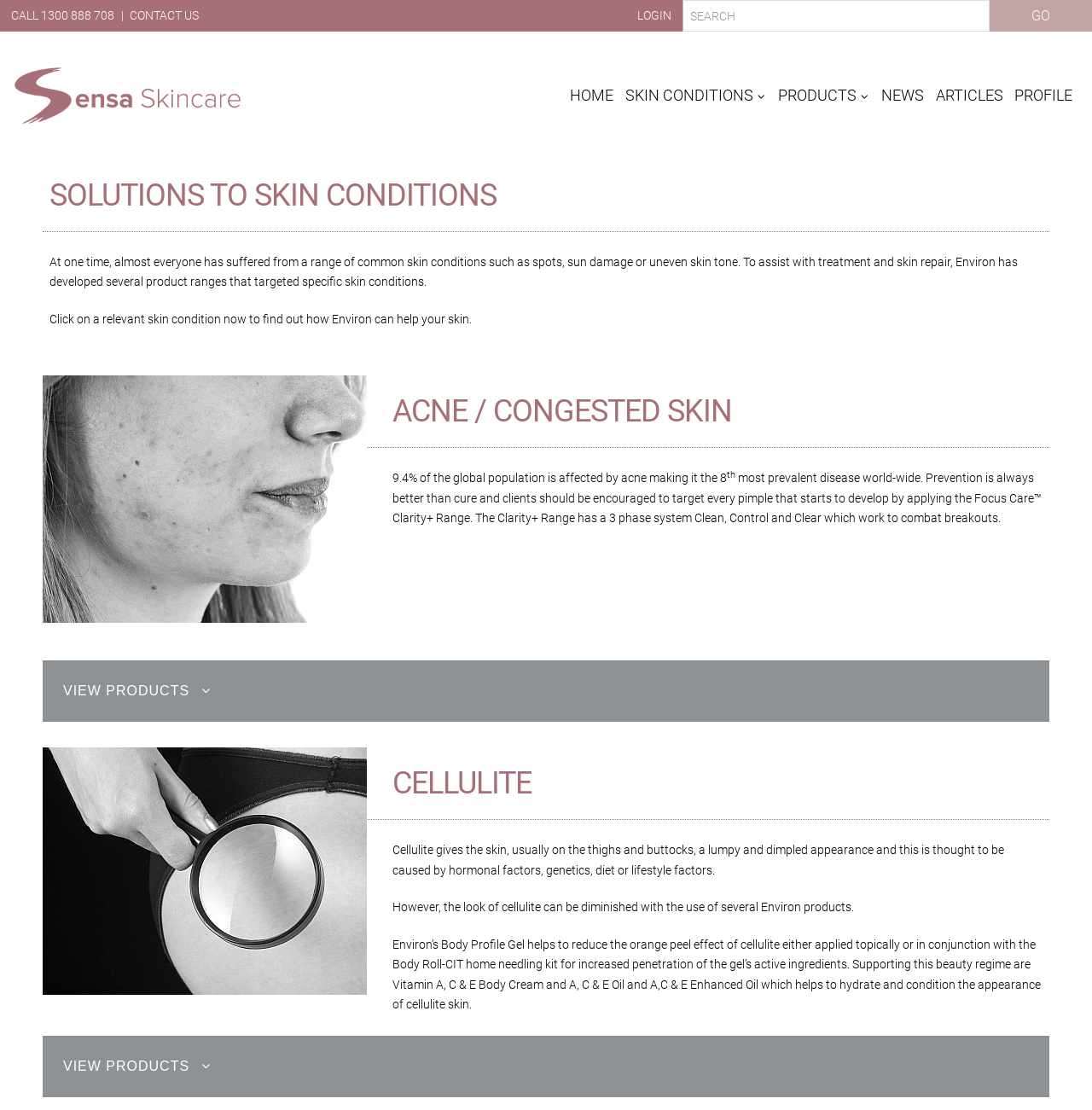Specify the bounding box coordinates of the area to click in order to execute this command: 'search for products'. The coordinates should consist of four float numbers ranging from 0 to 1, and should be formatted as [left, top, right, bottom].

[0.625, 0.0, 0.906, 0.028]